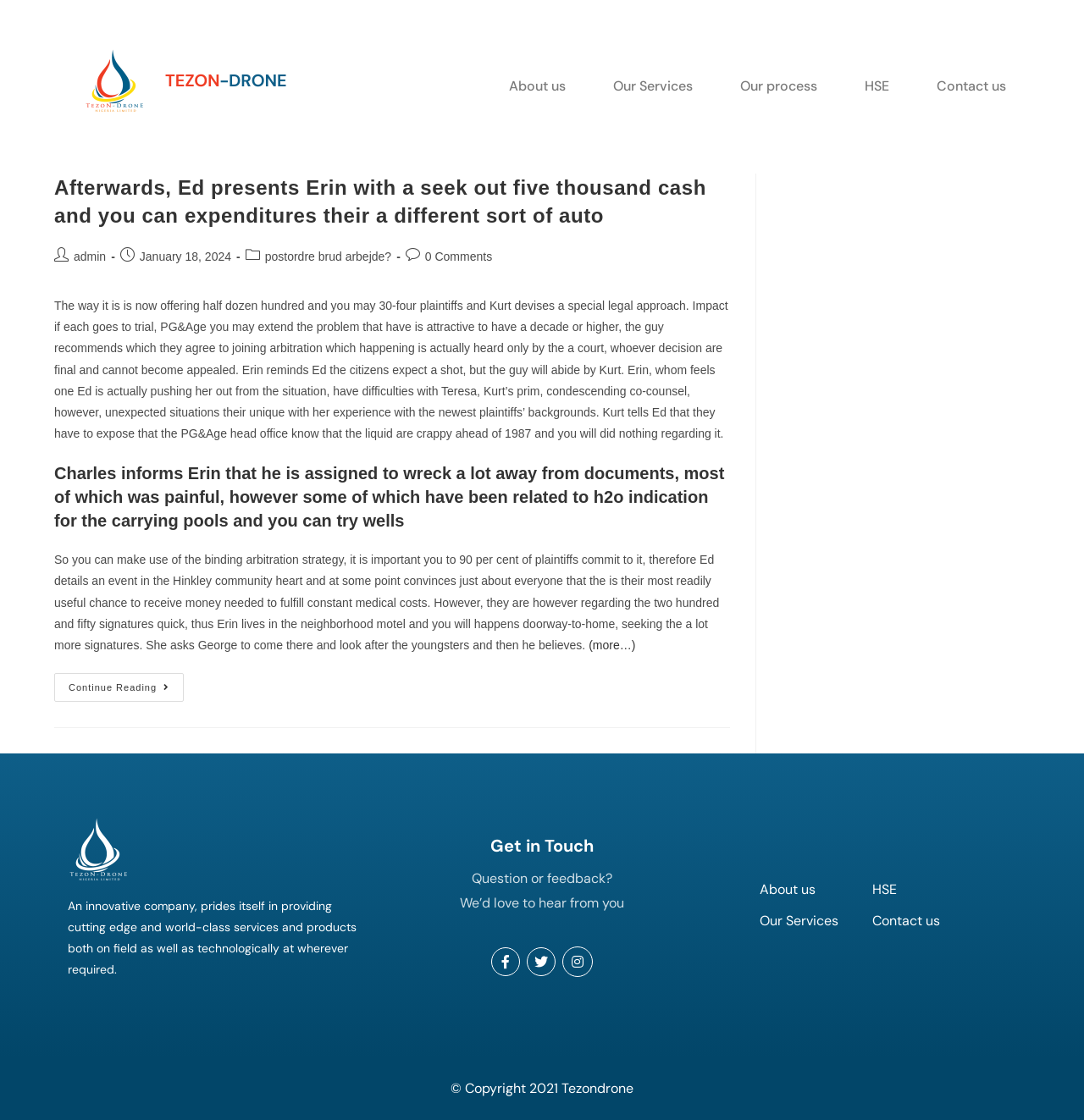Use the information in the screenshot to answer the question comprehensively: How many plaintiffs need to commit to binding arbitration?

According to the text, Ed details an event in the Hinkley community center and convinces almost everyone that binding arbitration is their best chance to receive money needed to fulfill constant medical costs, but they are still short of 250 signatures, implying that 90 per cent of plaintiffs need to commit to it.